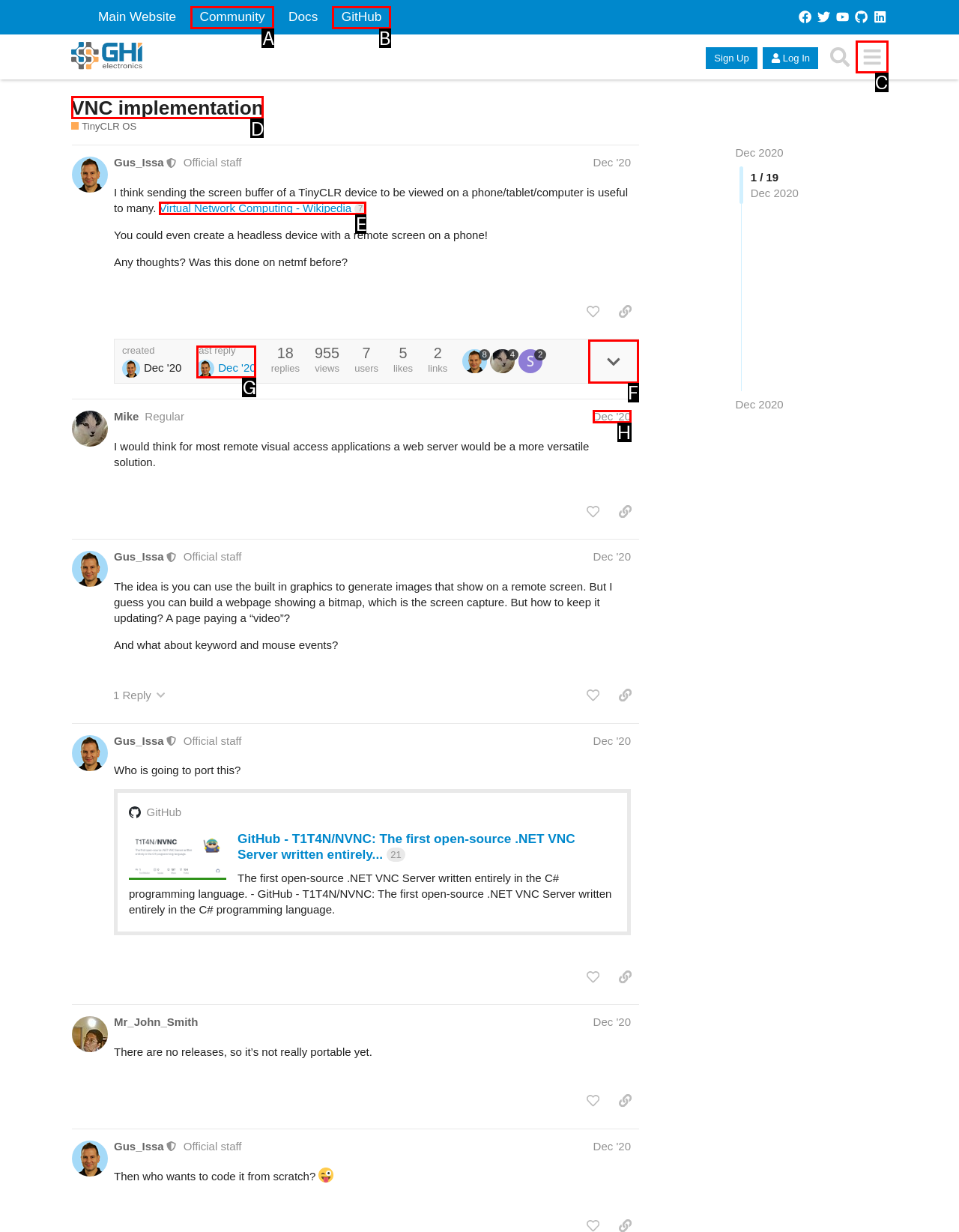Point out the UI element to be clicked for this instruction: Click on the 'Virtual Network Computing - Wikipedia' link. Provide the answer as the letter of the chosen element.

E